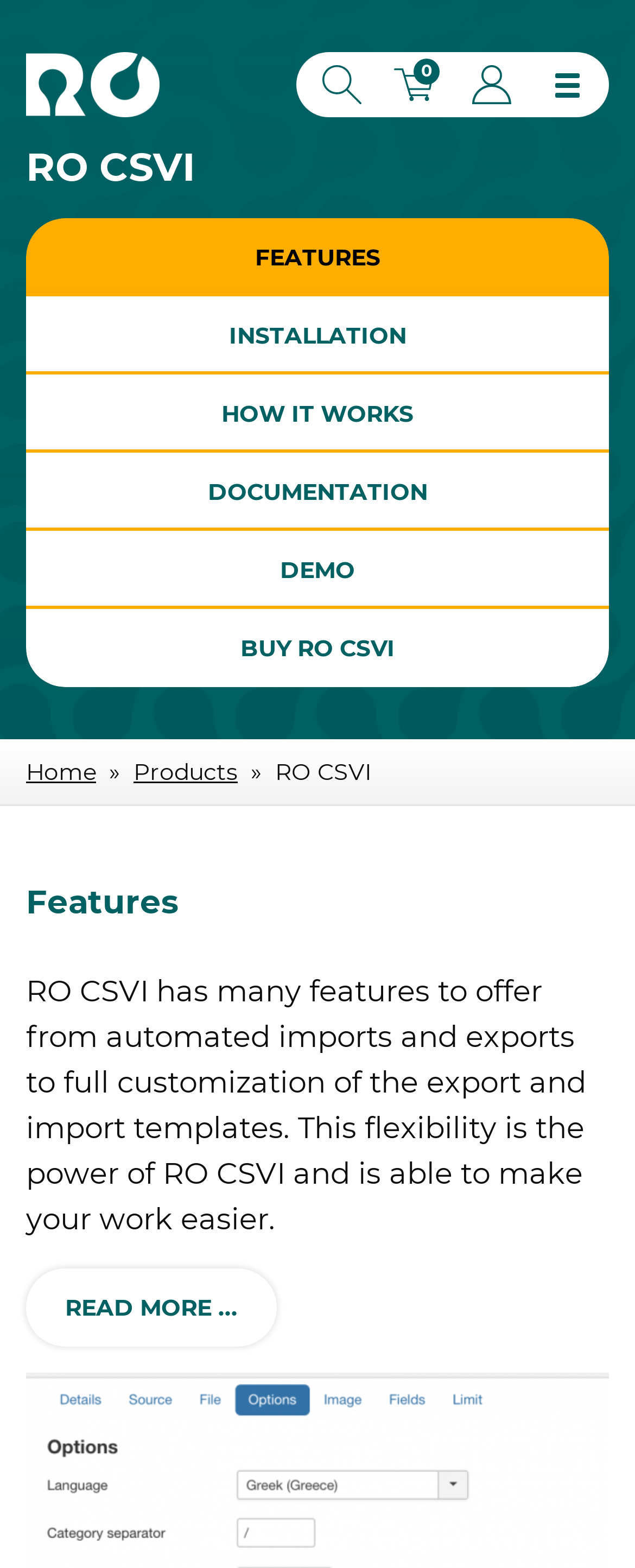Identify the bounding box coordinates for the UI element described as: "Buy RO CSVI".

[0.041, 0.388, 0.959, 0.438]